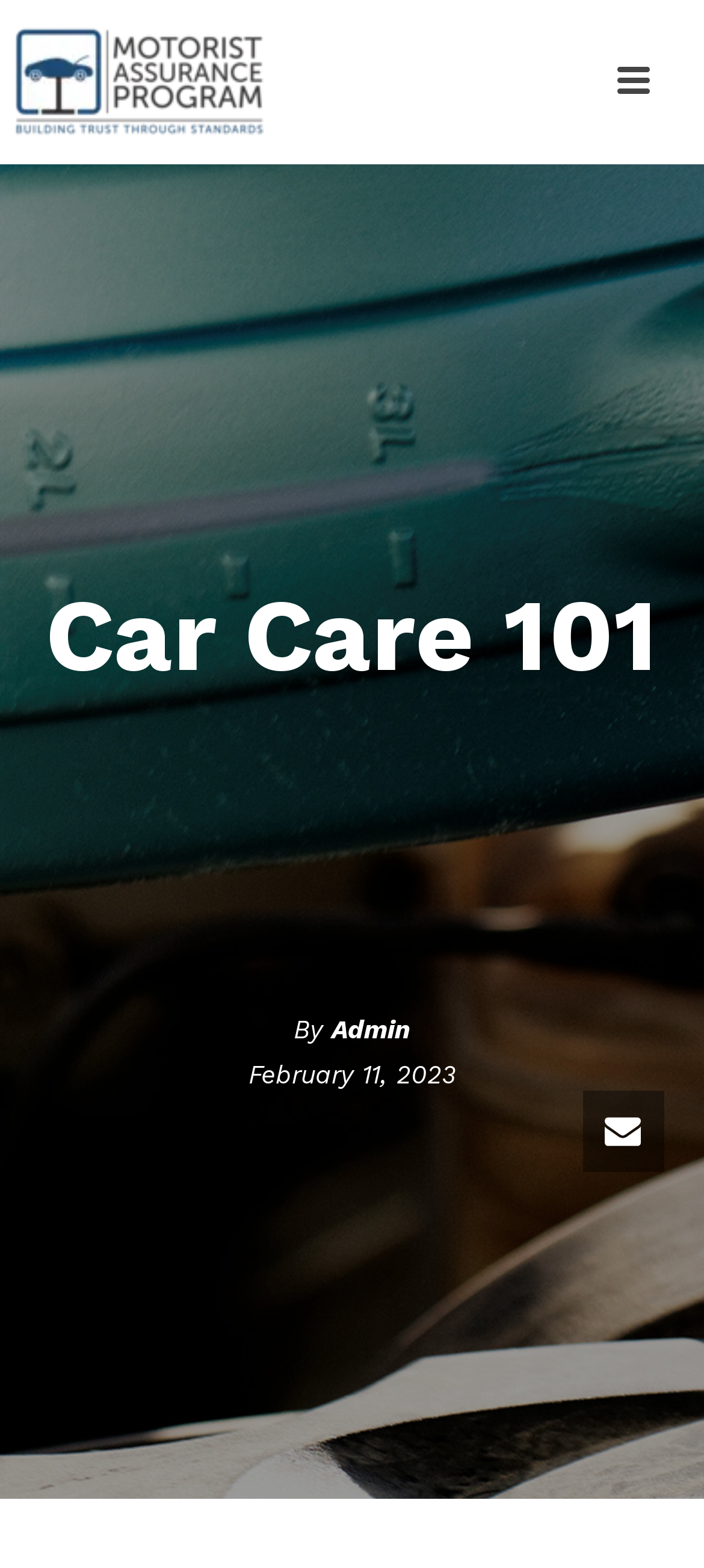Given the element description: "February 11, 2023", predict the bounding box coordinates of this UI element. The coordinates must be four float numbers between 0 and 1, given as [left, top, right, bottom].

[0.353, 0.676, 0.647, 0.694]